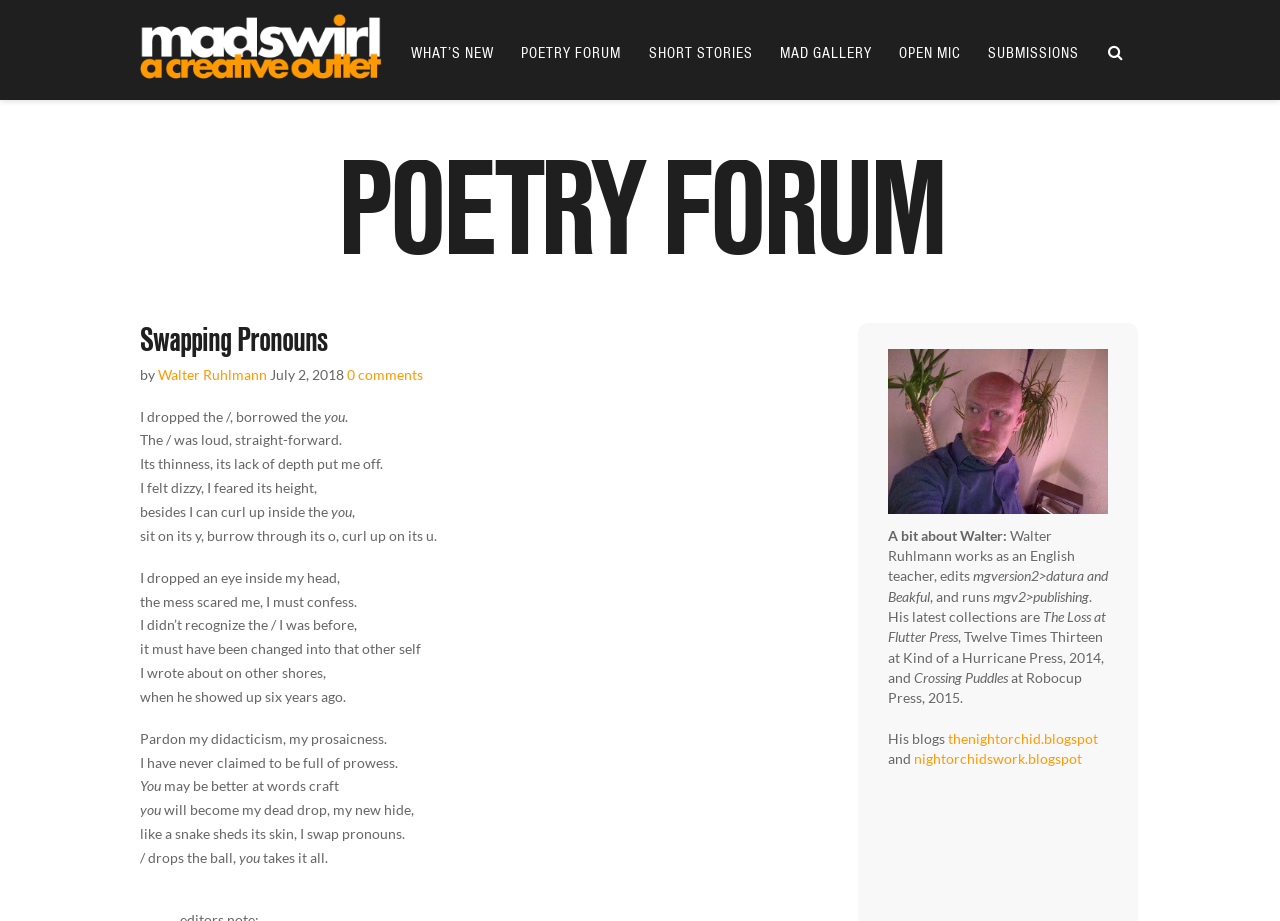Craft a detailed narrative of the webpage's structure and content.

The webpage is a poetry forum featuring a poem titled "Swapping Pronouns" by Walter Ruhlmann. At the top of the page, there is a banner with a link to "The whole mad swirl of everything to come begins now!" accompanied by an image. Below the banner, there are six navigation links: "WHAT'S NEW", "POETRY FORUM", "SHORT STORIES", "MAD GALLERY", "OPEN MIC", and "SUBMISSIONS", followed by a search icon.

The main content of the page is the poem "Swapping Pronouns", which is divided into several stanzas. The poem explores the theme of identity and self-expression, with the speaker reflecting on their relationship with the pronoun "I" and "you". The text is arranged in a single column, with each stanza separated by a blank line.

To the right of the poem, there is a sidebar with a heading "POETRY FORUM" and a link to the same title. Below the heading, there is a brief biography of the poet, Walter Ruhlmann, including his occupation, editing work, and publications. The biography is accompanied by an image.

At the bottom of the page, there are links to the poet's blogs, "thenightorchid.blogspot" and "nightorchidswork.blogspot". Overall, the webpage has a simple and clean design, with a focus on showcasing the poem and providing information about the poet.